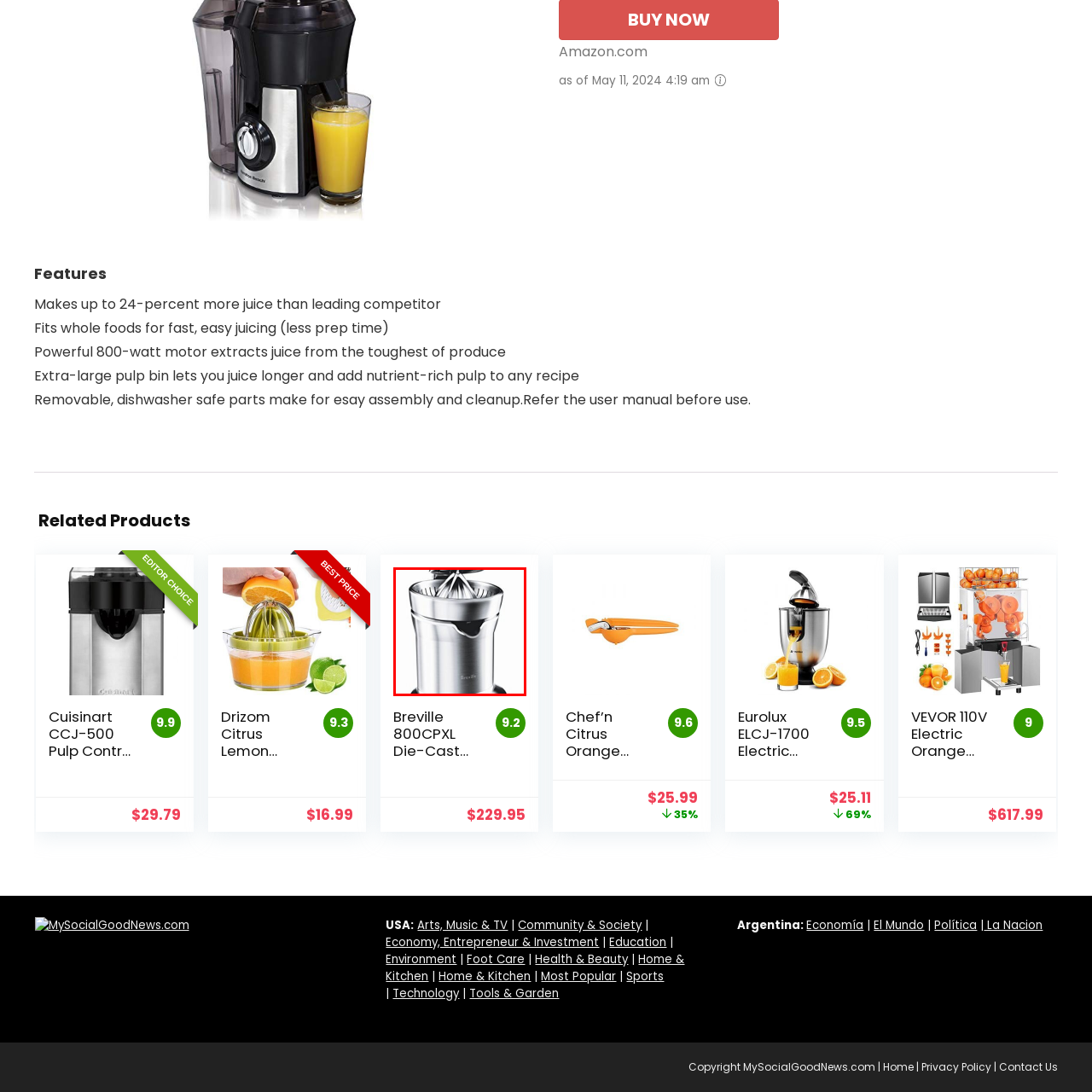Please examine the image highlighted by the red boundary and provide a comprehensive response to the following question based on the visual content: 
What is the power of the motor?

According to the caption, the juicer is 'powered by a strong 800-watt motor', which implies that the power of the motor is 800 watts.